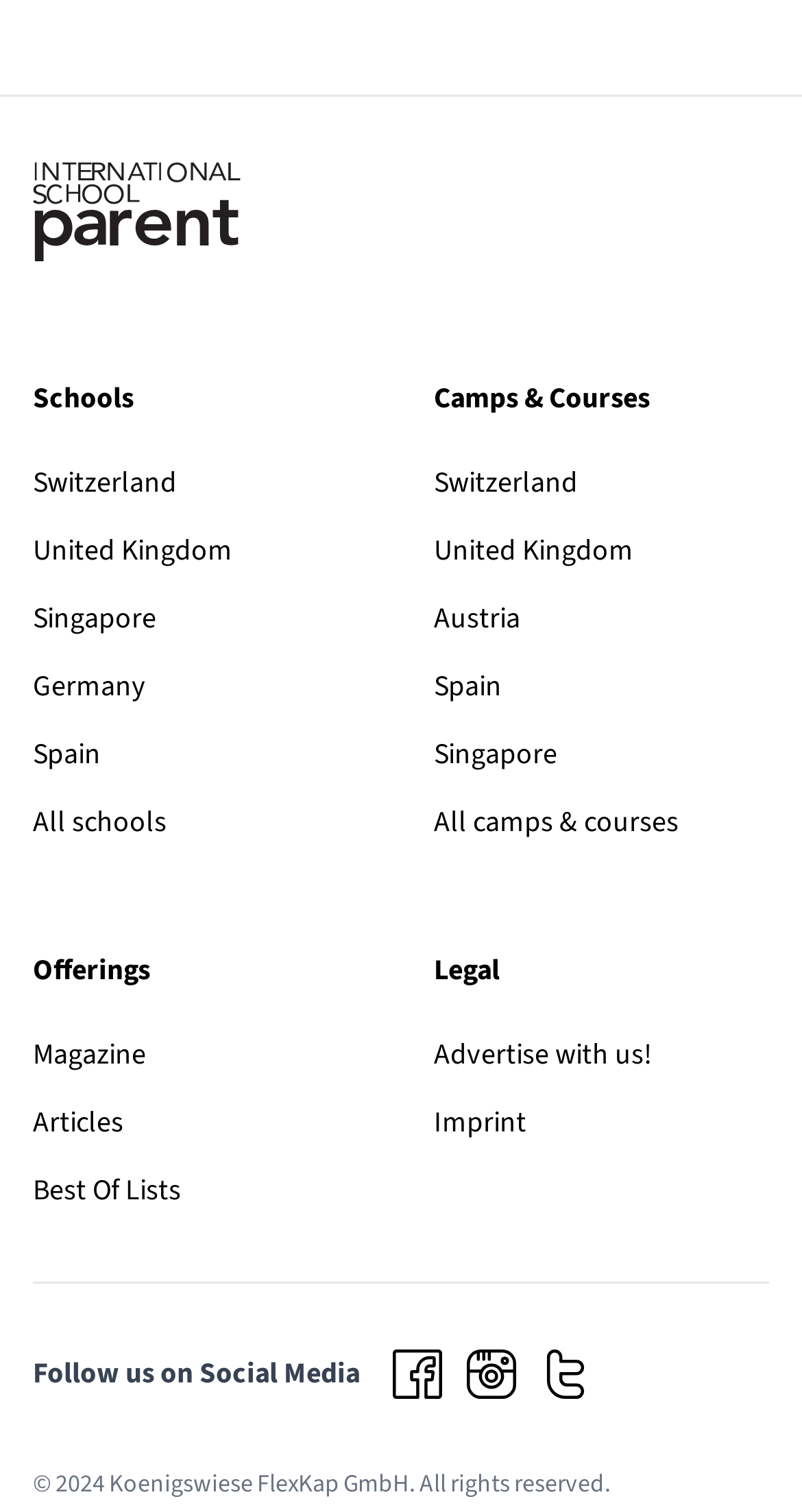How many country links are there under Schools?
Please analyze the image and answer the question with as much detail as possible.

I counted the number of country links under the 'Schools' section, which are 'Switzerland', 'United Kingdom', 'Singapore', 'Germany', and 'Spain', totaling 5 links.